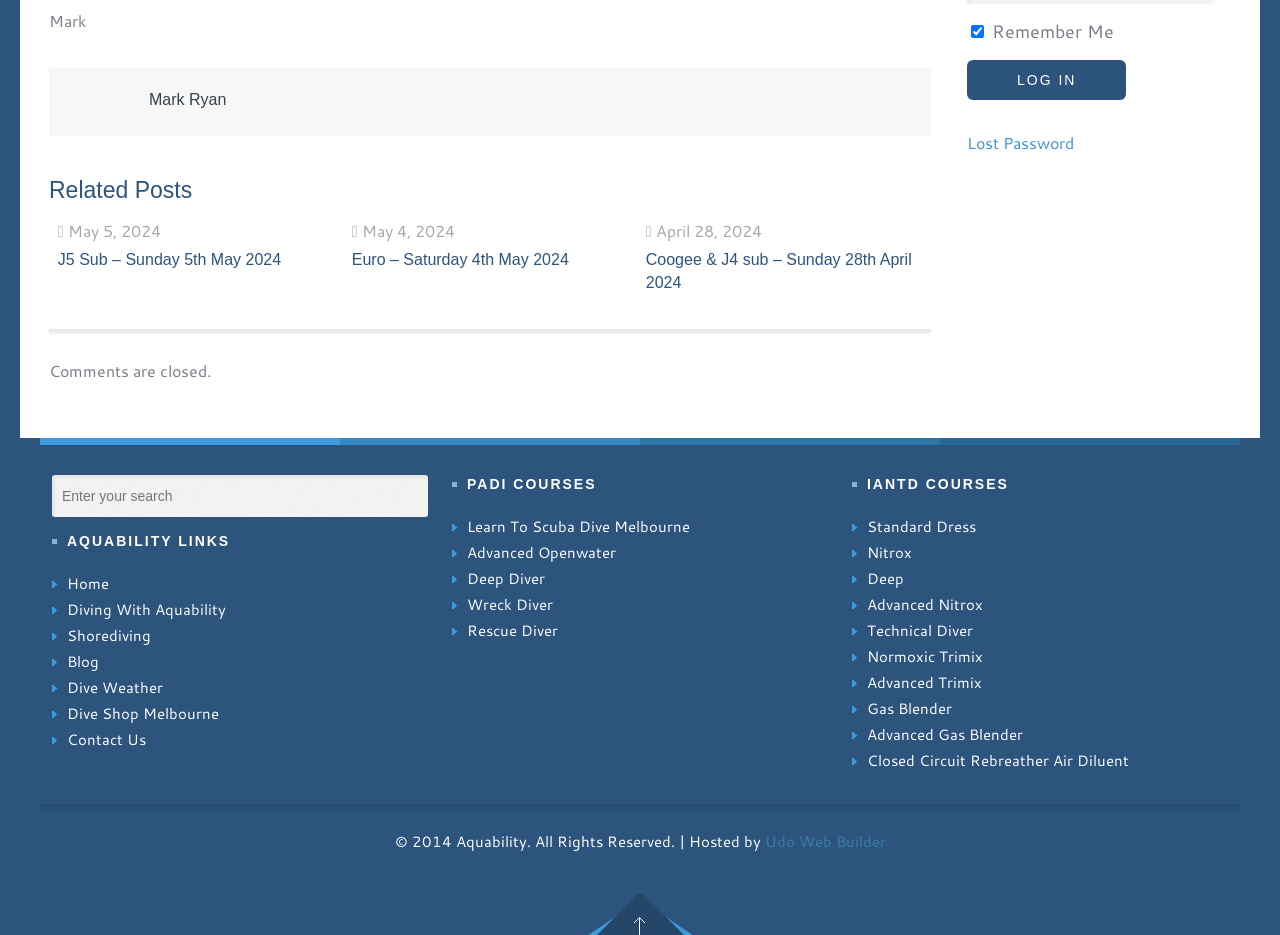Give the bounding box coordinates for the element described as: "Home".

[0.041, 0.611, 0.334, 0.639]